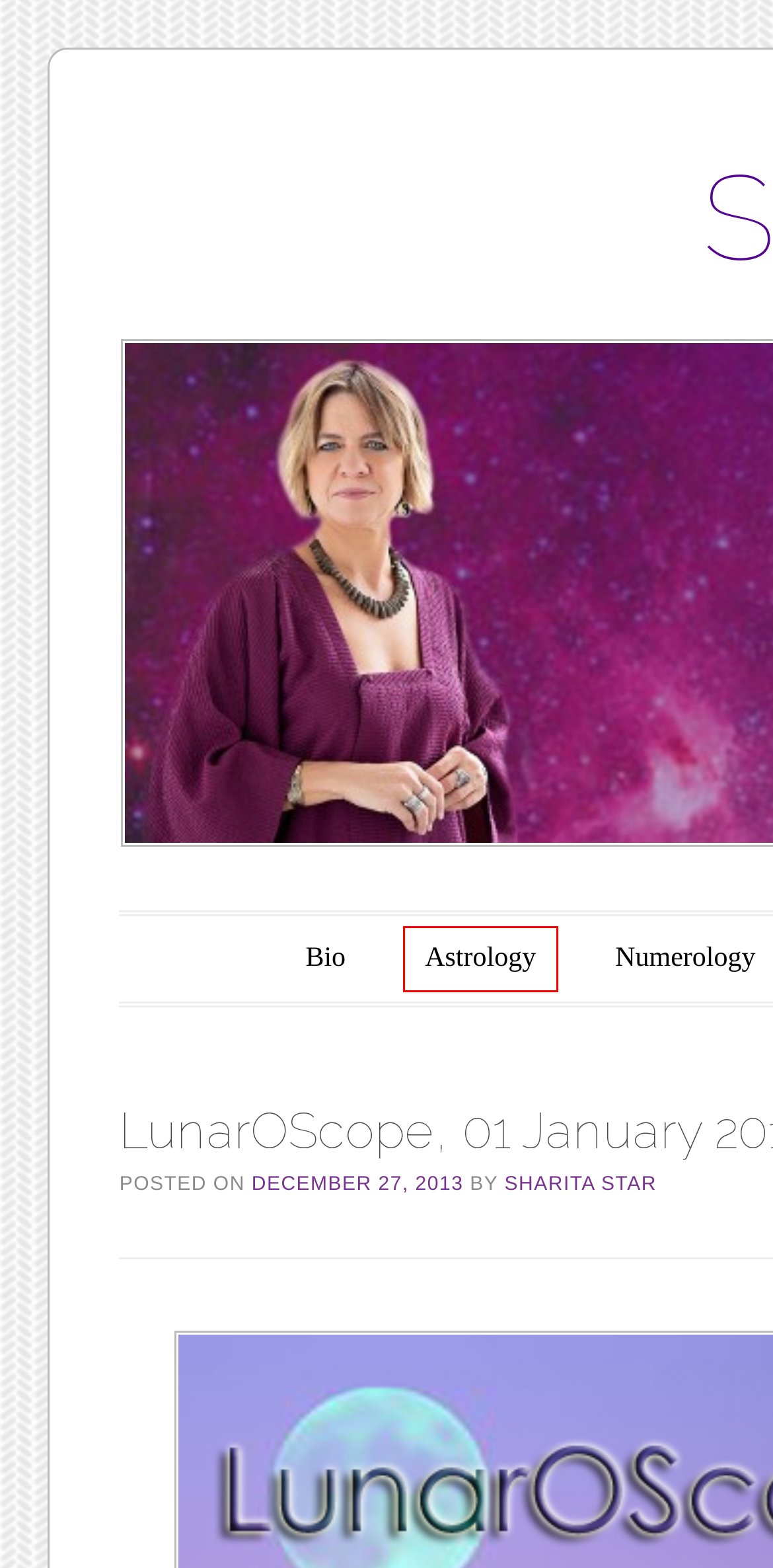Review the webpage screenshot and focus on the UI element within the red bounding box. Select the best-matching webpage description for the new webpage that follows after clicking the highlighted element. Here are the candidates:
A. Sharita Star | Sharita Star
B. Blog Tool, Publishing Platform, and CMS – WordPress.org
C. Waxing Phases | Sharita Star
D. Author Sharita Star | Sharita Star
E. What’s Really in a Word: Positive Thoughts | Sharita Star
F. Chaldean Numerology | Sharita Star
G. Spirituality | Sharita Star
H. Astrology | Sharita Star

H